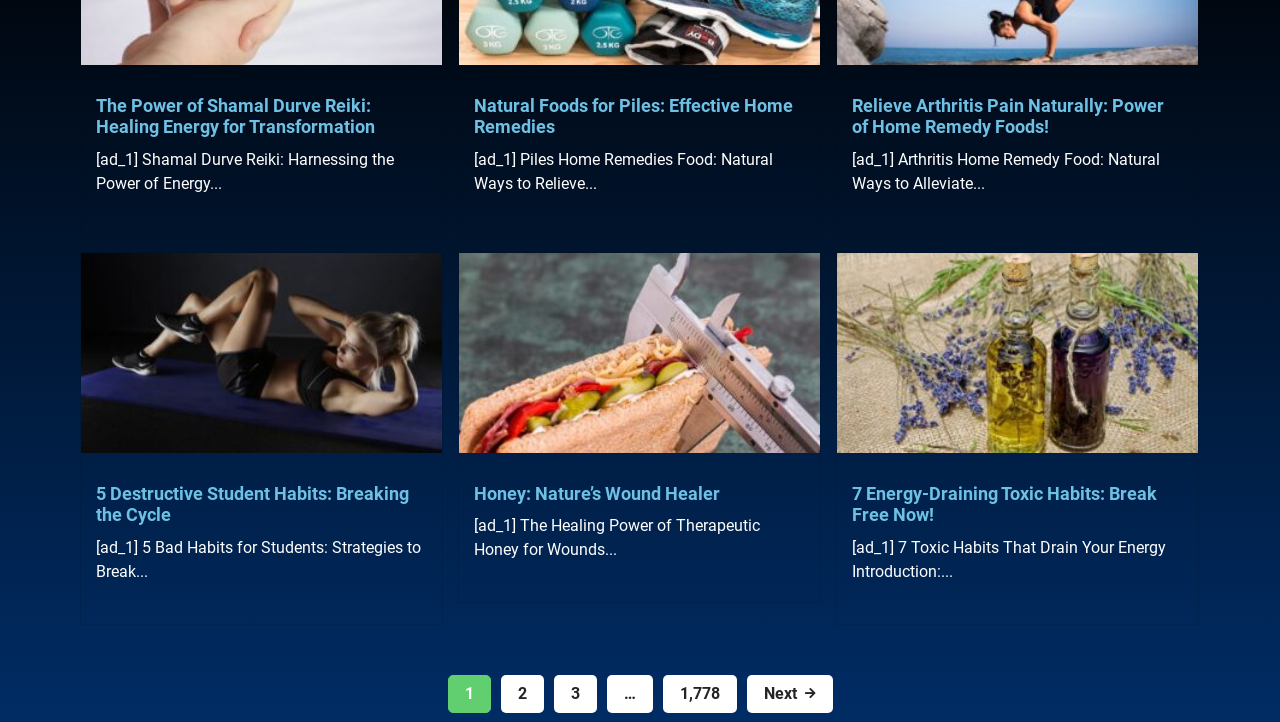Identify the bounding box coordinates of the area you need to click to perform the following instruction: "Go to page 2".

[0.391, 0.935, 0.425, 0.987]